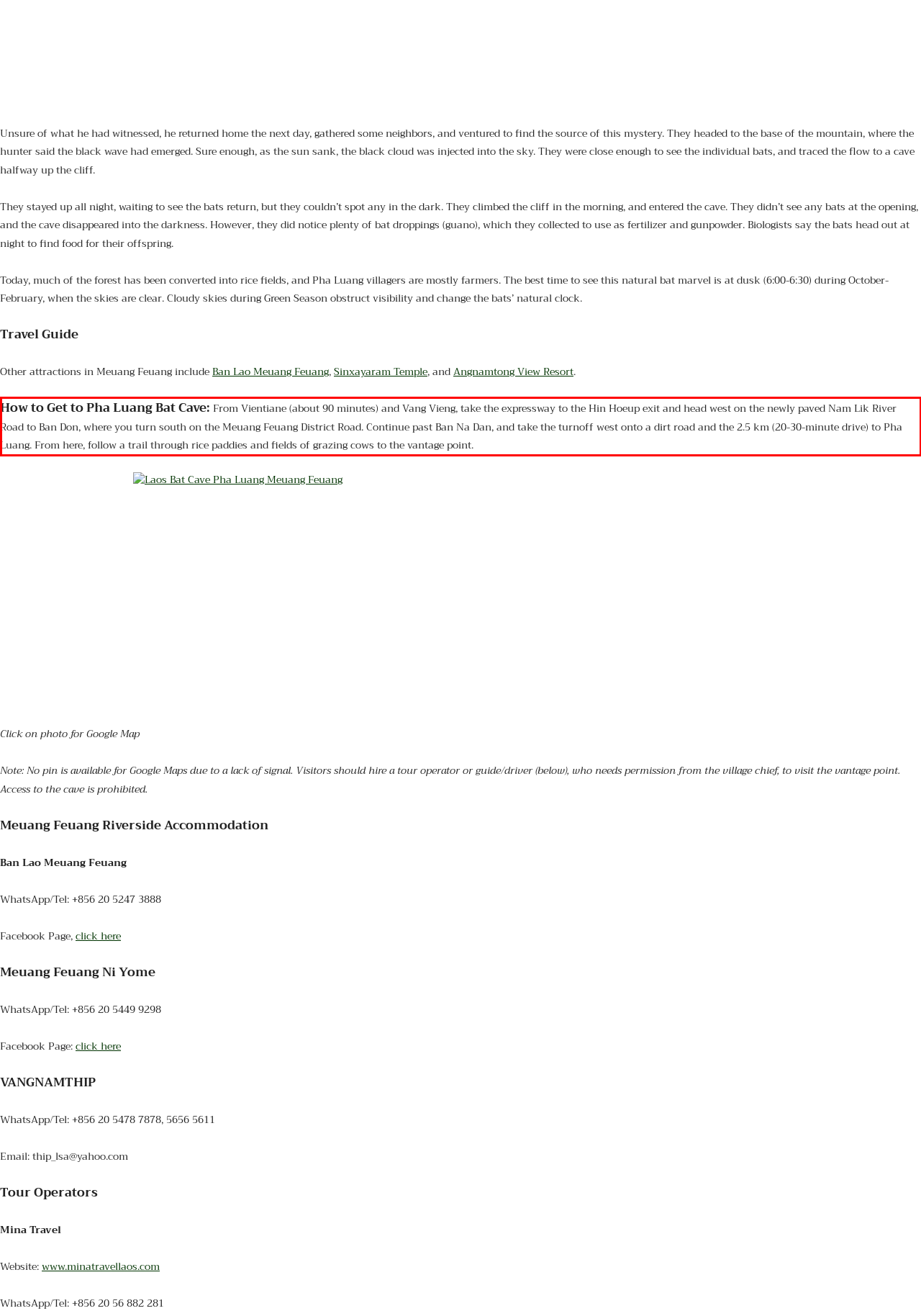You have a screenshot of a webpage, and there is a red bounding box around a UI element. Utilize OCR to extract the text within this red bounding box.

How to Get to Pha Luang Bat Cave: From Vientiane (about 90 minutes) and Vang Vieng, take the expressway to the Hin Hoeup exit and head west on the newly paved Nam Lik River Road to Ban Don, where you turn south on the Meuang Feuang District Road. Continue past Ban Na Dan, and take the turnoff west onto a dirt road and the 2.5 km (20-30-minute drive) to Pha Luang. From here, follow a trail through rice paddies and fields of grazing cows to the vantage point.